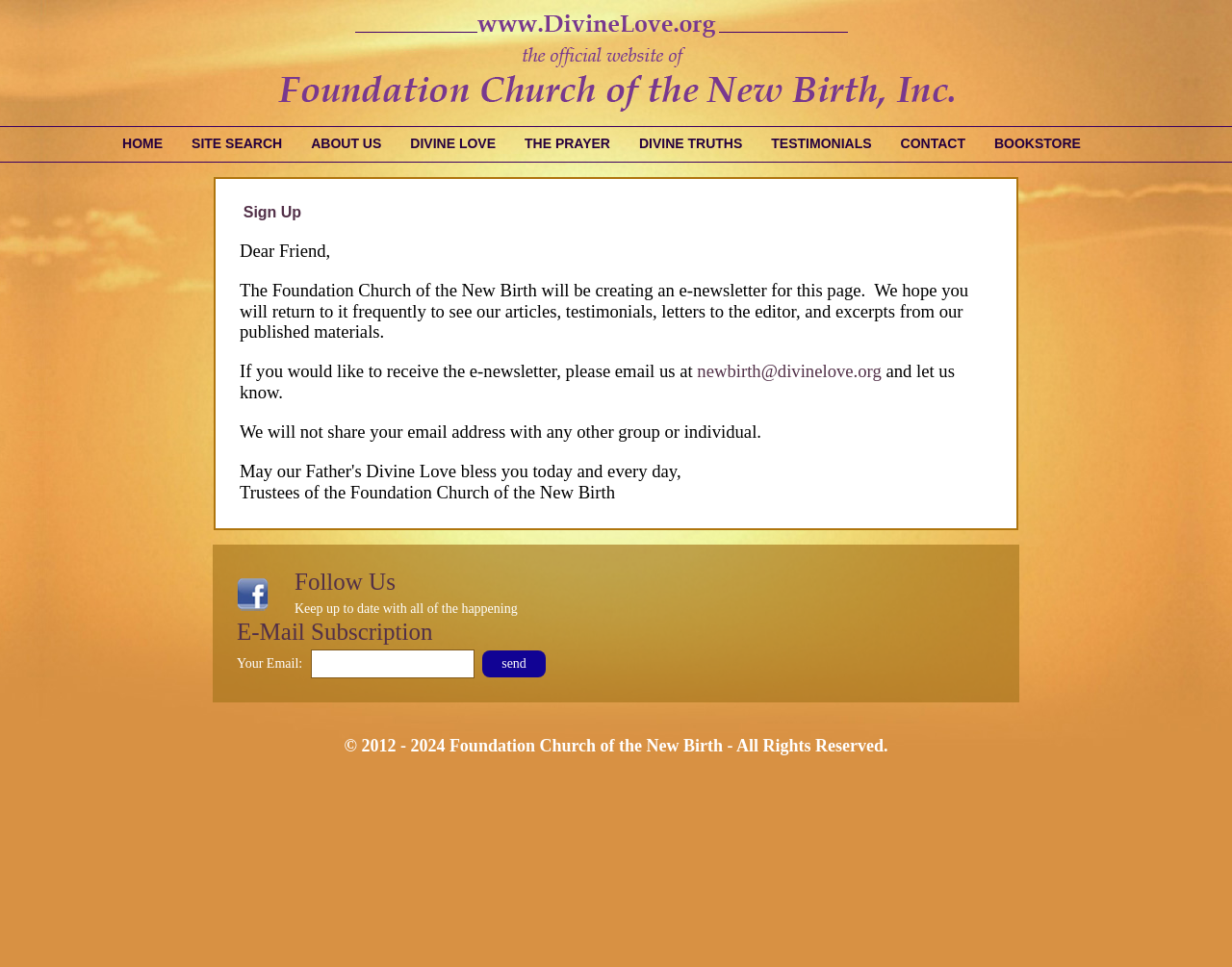Answer the question below in one word or phrase:
What is the name of the church?

Foundation Church of the New Birth